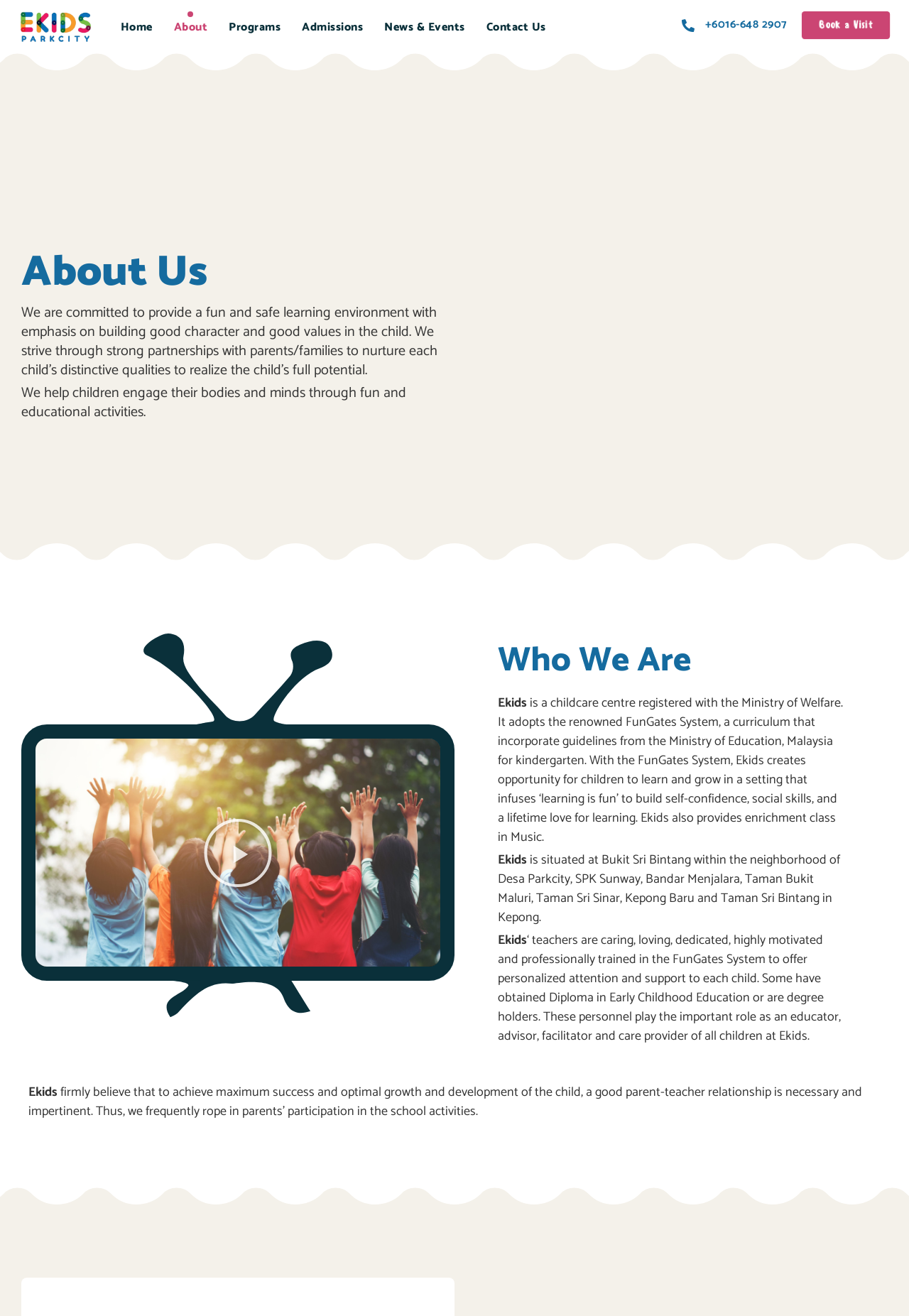Use the details in the image to answer the question thoroughly: 
What is the name of the childcare centre?

The name of the childcare centre is Ekids, which is mentioned in the text 'Ekids is a childcare centre registered with the Ministry of Welfare.'